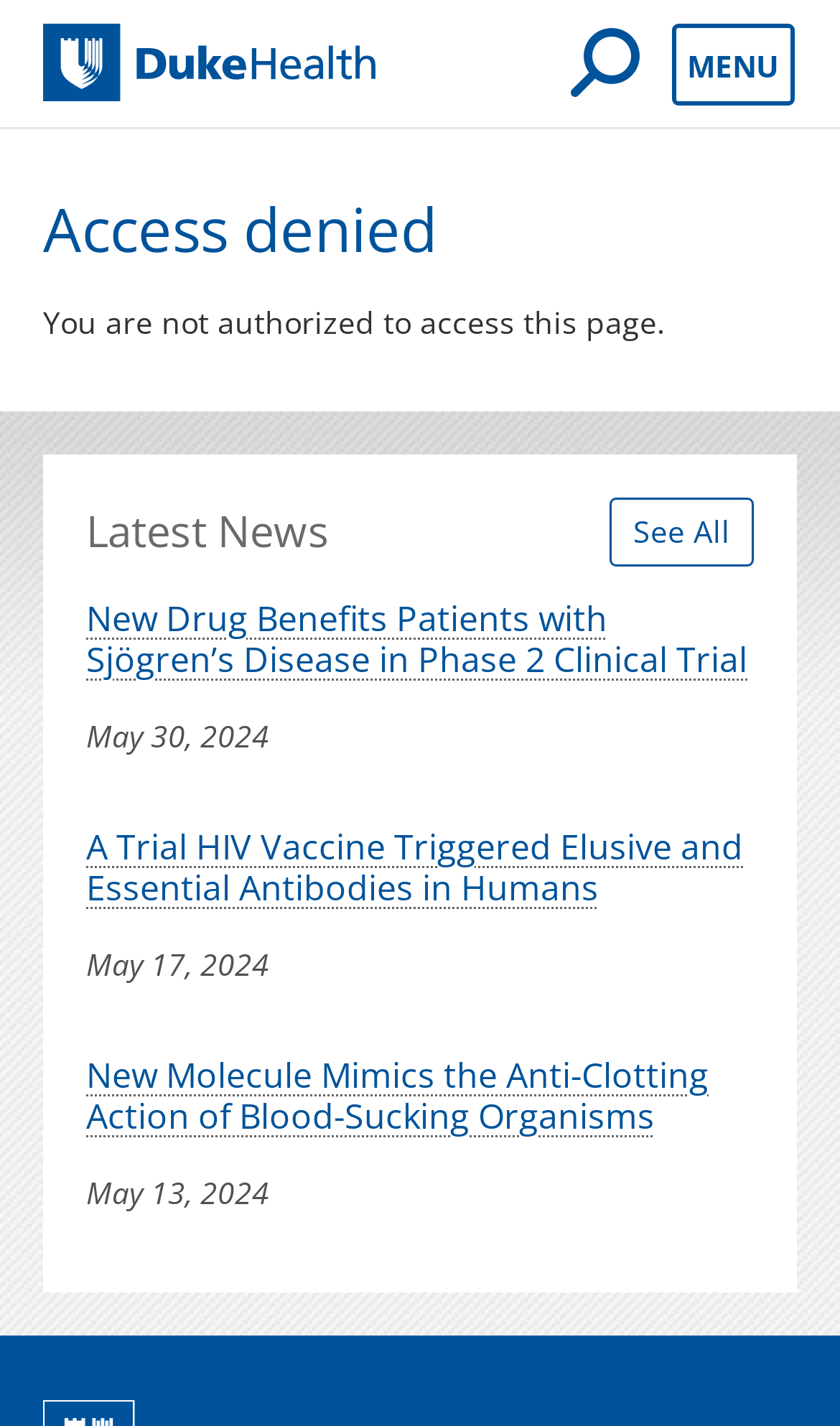Find and provide the bounding box coordinates for the UI element described here: "alt="Duke Health"". The coordinates should be given as four float numbers between 0 and 1: [left, top, right, bottom].

[0.051, 0.017, 0.449, 0.071]